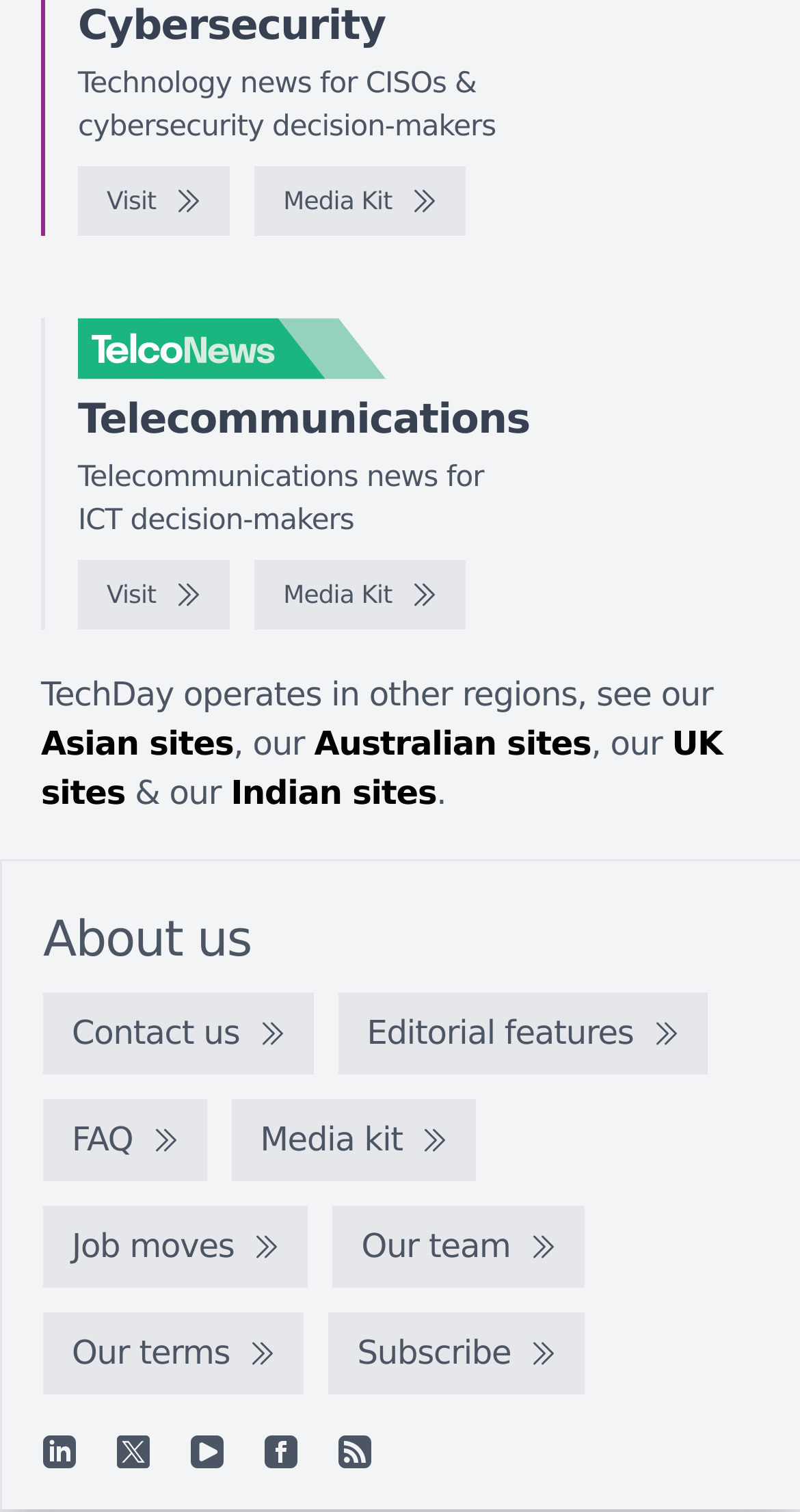How many regions does TechDay operate in?
Observe the image and answer the question with a one-word or short phrase response.

At least 4